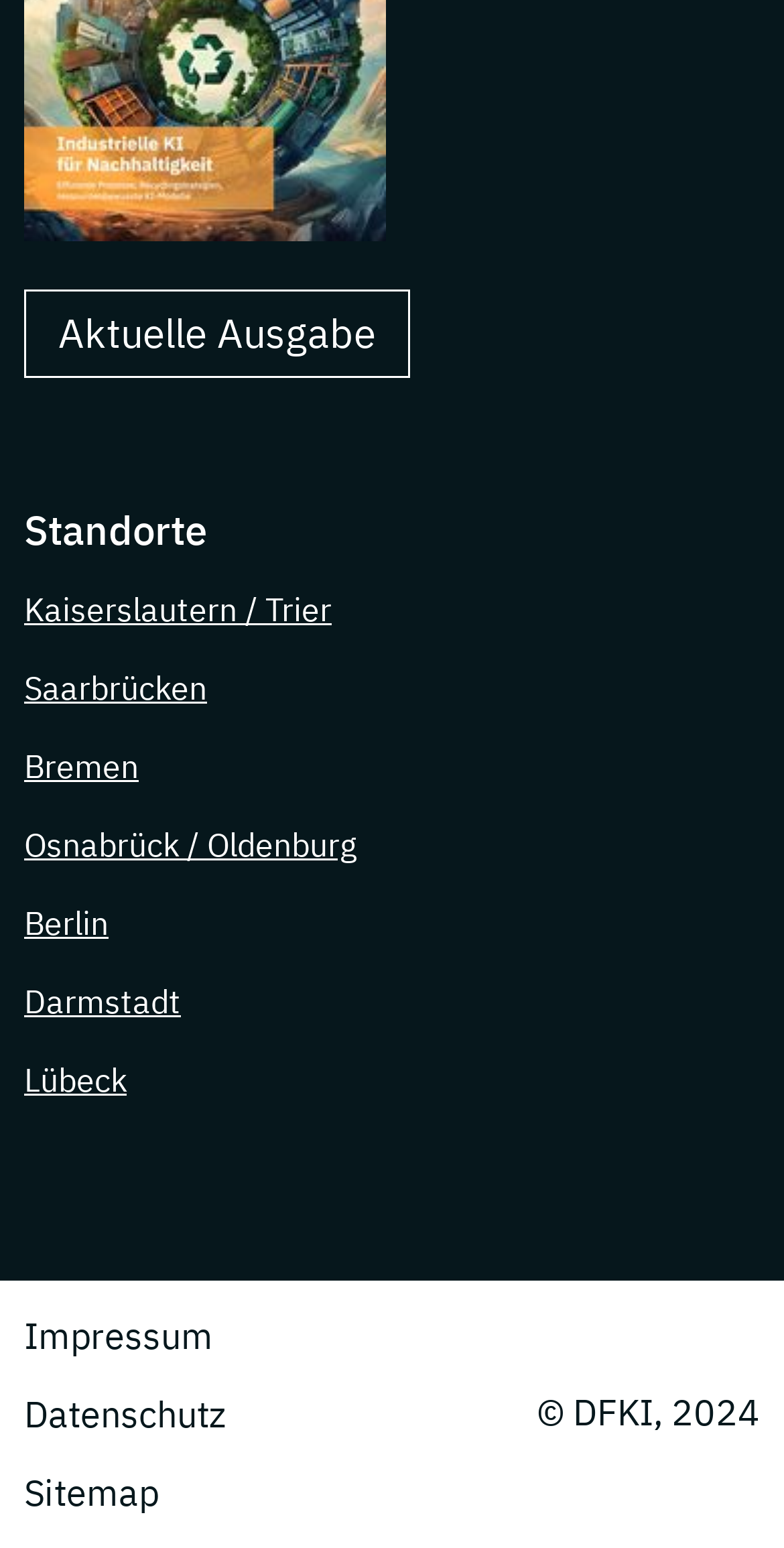Please specify the bounding box coordinates of the clickable region necessary for completing the following instruction: "view current issue". The coordinates must consist of four float numbers between 0 and 1, i.e., [left, top, right, bottom].

[0.031, 0.187, 0.523, 0.244]